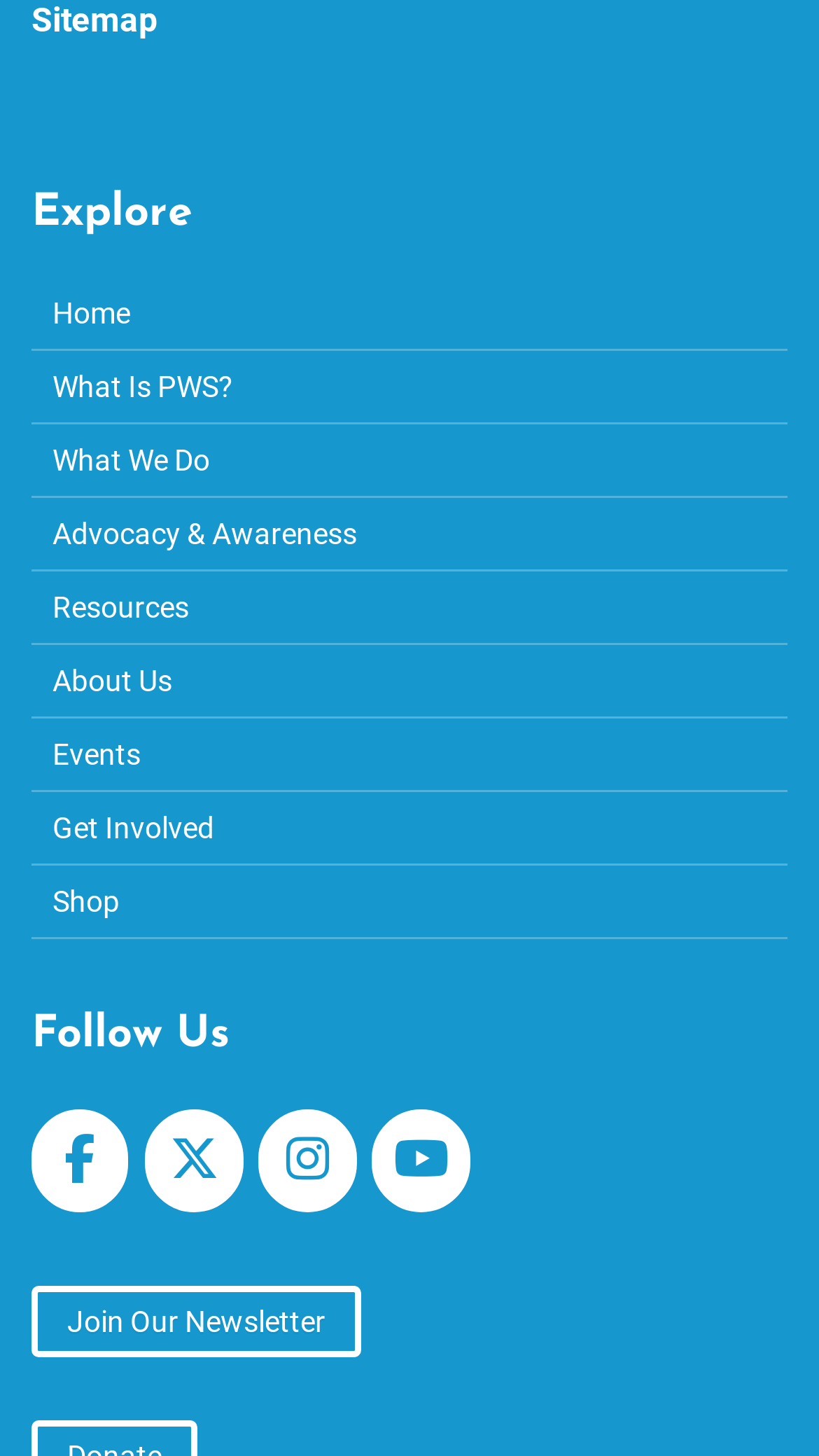Identify the bounding box coordinates of the part that should be clicked to carry out this instruction: "Go to Home".

[0.038, 0.19, 0.962, 0.24]